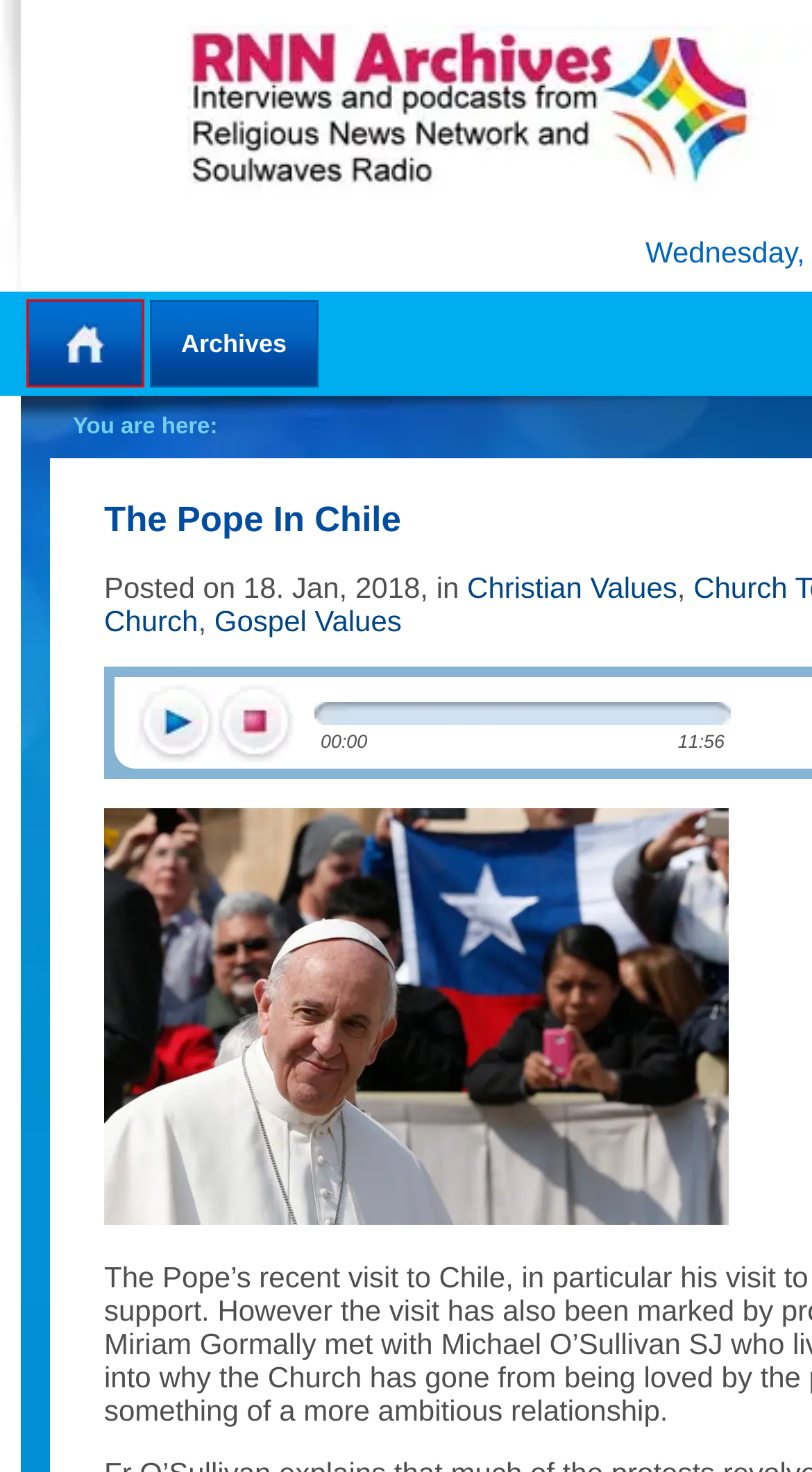Check out the screenshot of a webpage with a red rectangle bounding box. Select the best fitting webpage description that aligns with the new webpage after clicking the element inside the bounding box. Here are the candidates:
A. Christian Values | Religious News Network Archives
B. Religious News Network Archives | Podcast archive
C. Poverty | Religious News Network Archives
D. Slavery | Religious News Network Archives
E. Gospel Values | Religious News Network Archives
F. Conflict | Religious News Network Archives
G. Archives | Religious News Network Archives
H. Laity | Religious News Network Archives

B